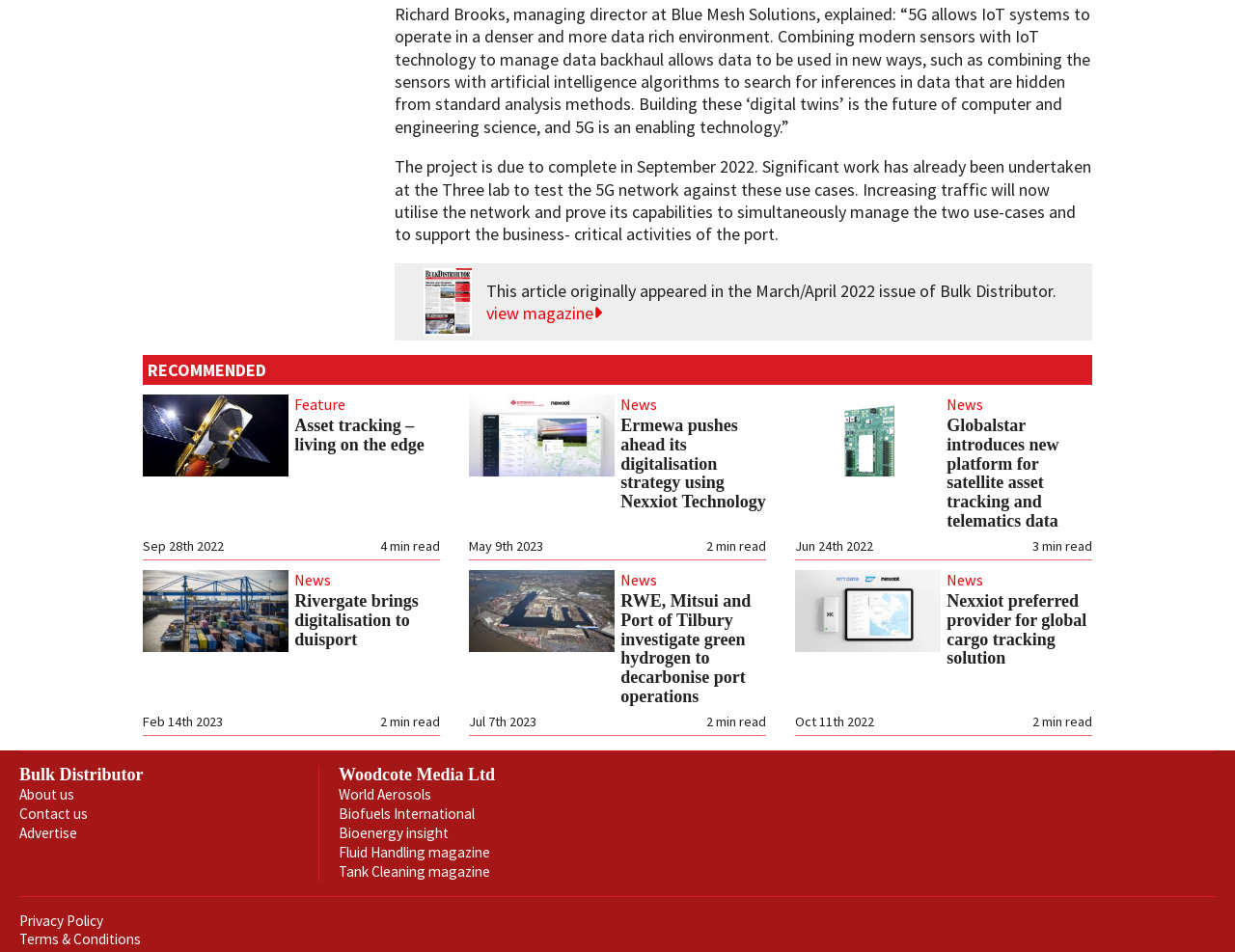Identify the coordinates of the bounding box for the element that must be clicked to accomplish the instruction: "read Asset tracking – living on the edge".

[0.239, 0.437, 0.344, 0.477]